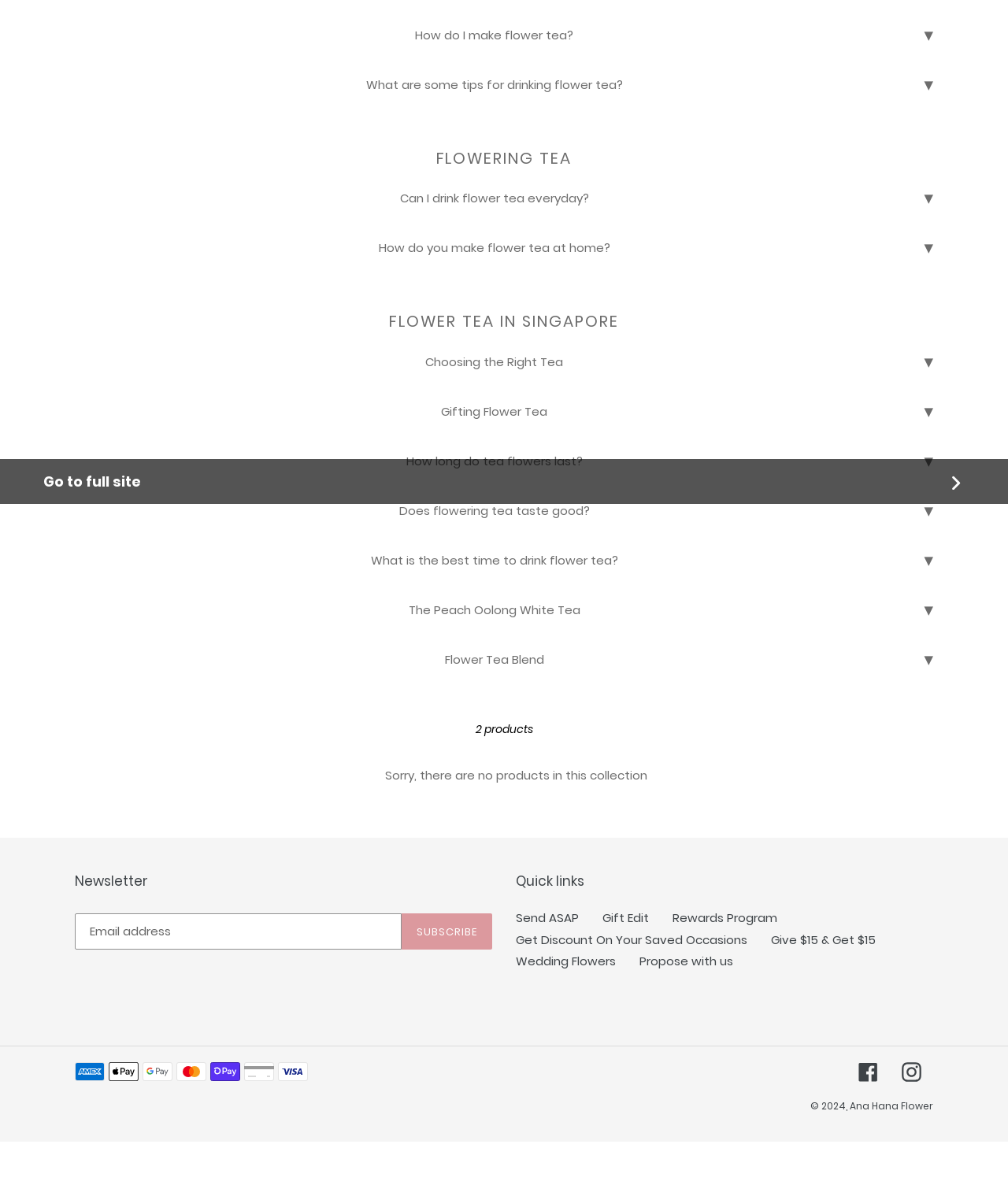Find the bounding box coordinates for the HTML element described in this sentence: "Ana Hana Flower". Provide the coordinates as four float numbers between 0 and 1, in the format [left, top, right, bottom].

[0.843, 0.928, 0.926, 0.939]